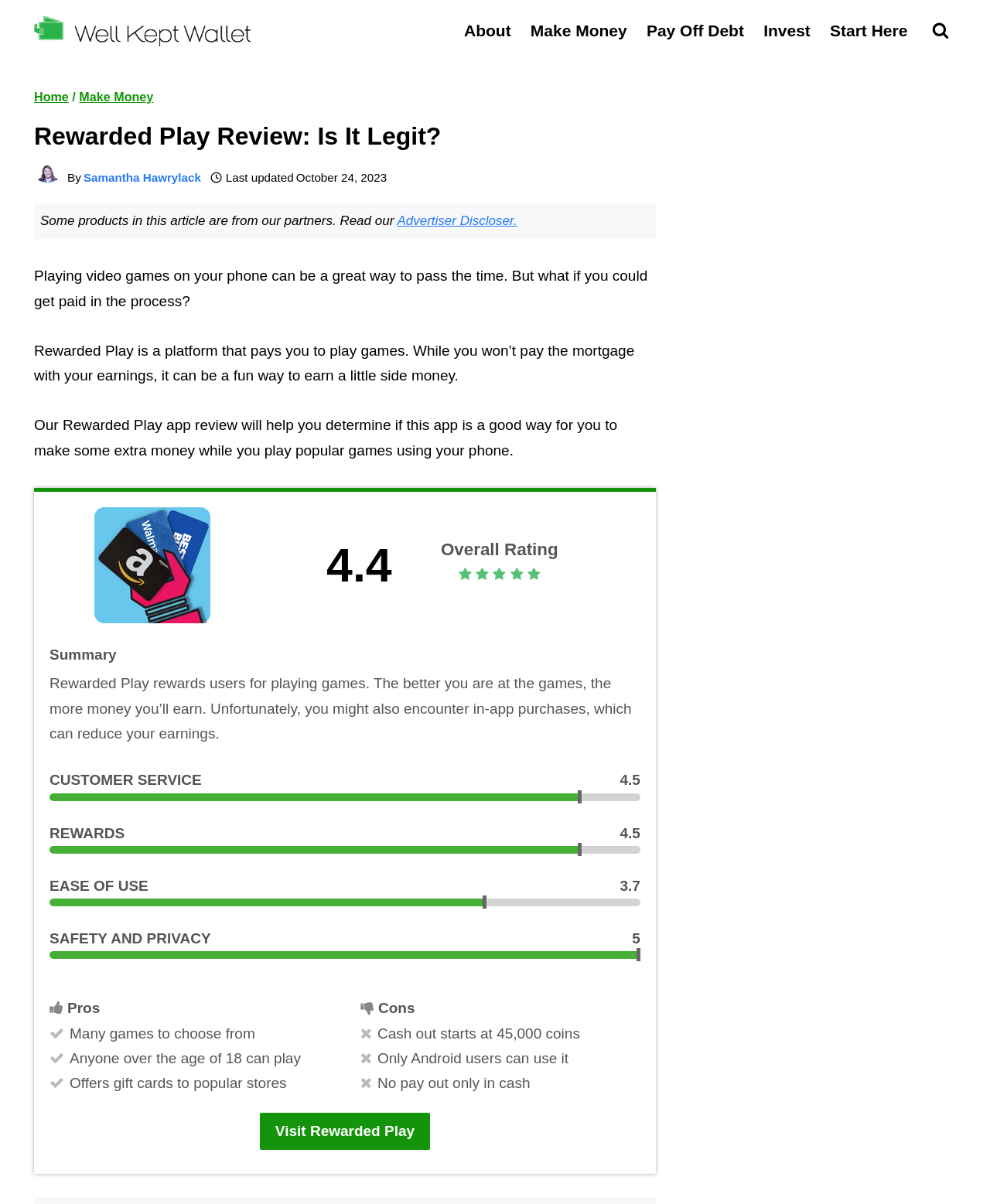Identify the bounding box for the given UI element using the description provided. Coordinates should be in the format (top-left x, top-left y, bottom-right x, bottom-right y) and must be between 0 and 1. Here is the description: Invest

[0.761, 0.012, 0.828, 0.04]